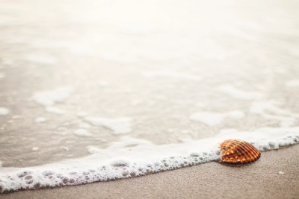Detail every visible element in the image extensively.

The image features a beautifully detailed seashell resting delicately on a sandy beach, partially kissed by gentle ocean waves. The natural colors of the shell, with warm orange and earthy tones, contrast beautifully with the soft, muted hues of the sand and the frothy white surf. The blurred background suggests a serene atmosphere, capturing a tranquil moment by the sea. This image evokes feelings of calm and nostalgia, reminiscent of peaceful days spent on the coast, enjoying the beauty of nature and the simple pleasures of life, much like the experiences celebrated by a marriage celebrant in creating memorable occasions.